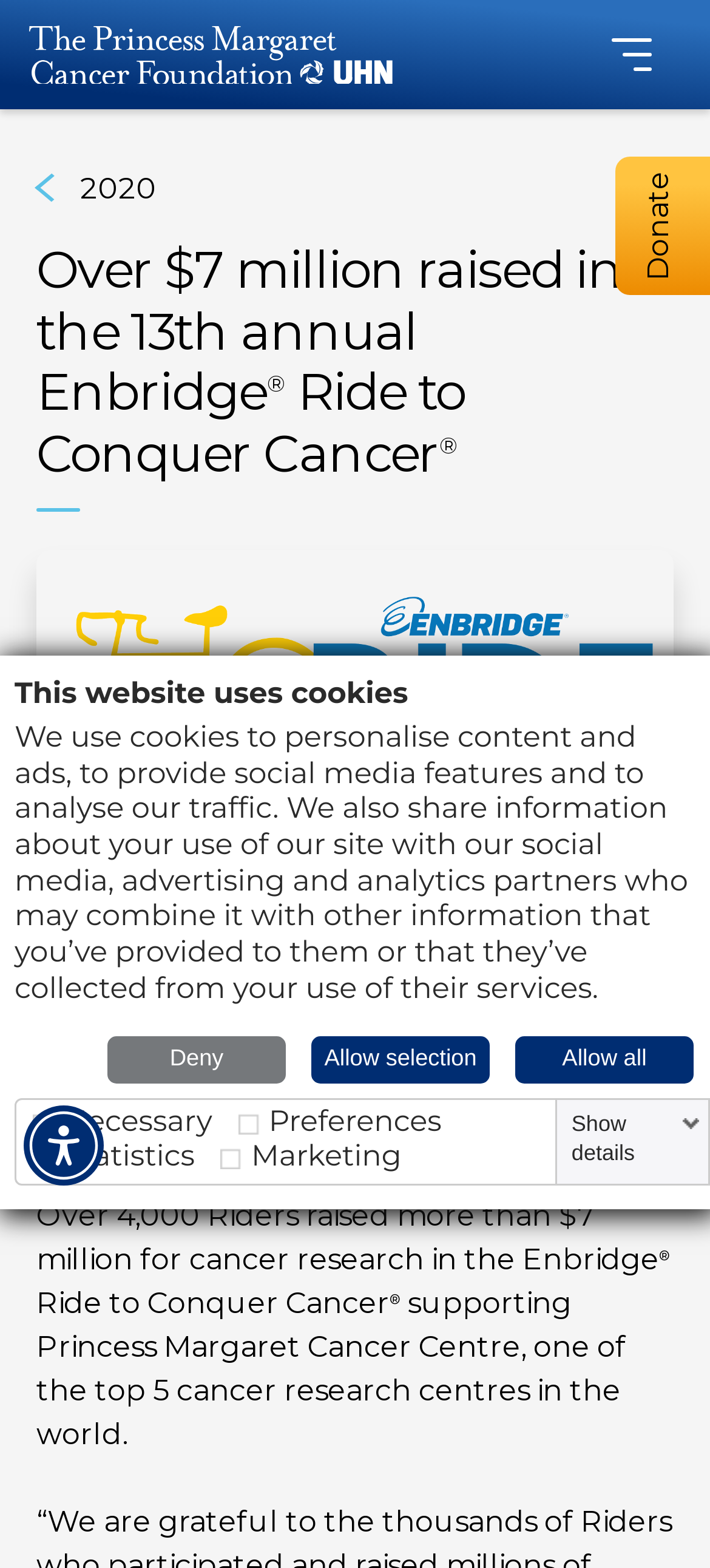Determine the bounding box for the UI element described here: "parent_node: Preferences".

[0.335, 0.706, 0.368, 0.721]